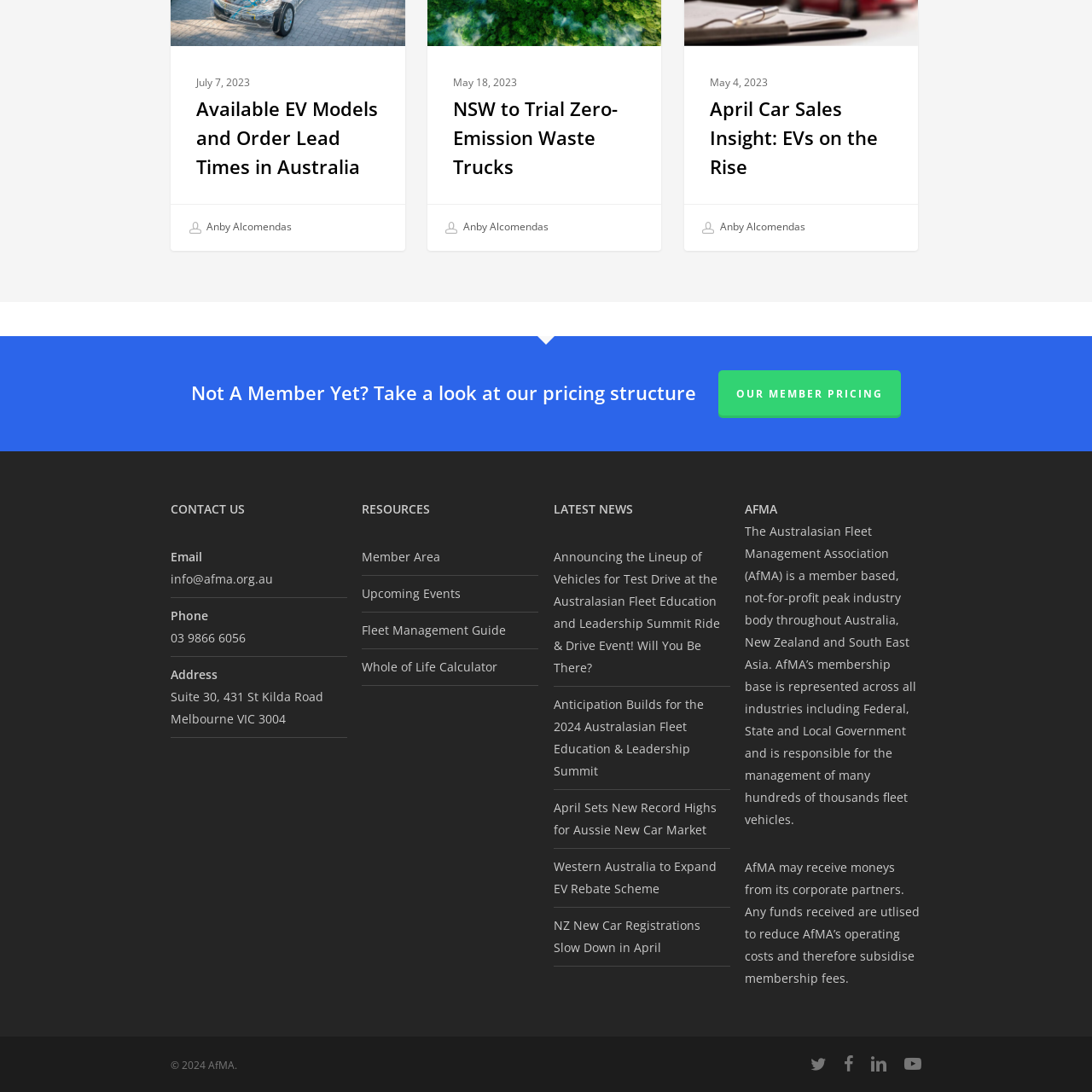Offer a detailed explanation of the elements found within the defined red outline.

This image features the logo of the Australasian Fleet Management Association (AfMA), which represents the interests of various industries involved in fleet management across Australia, New Zealand, and Southeast Asia. The logo symbolizes the organization's commitment to promoting efficient and sustainable fleet operations, with a strong emphasis on networking and resource sharing among members. AfMA serves as a valuable resource for fleet professionals, providing insights and guidance within the evolving landscape of fleet management, particularly in relation to electric vehicles and sustainable practices.